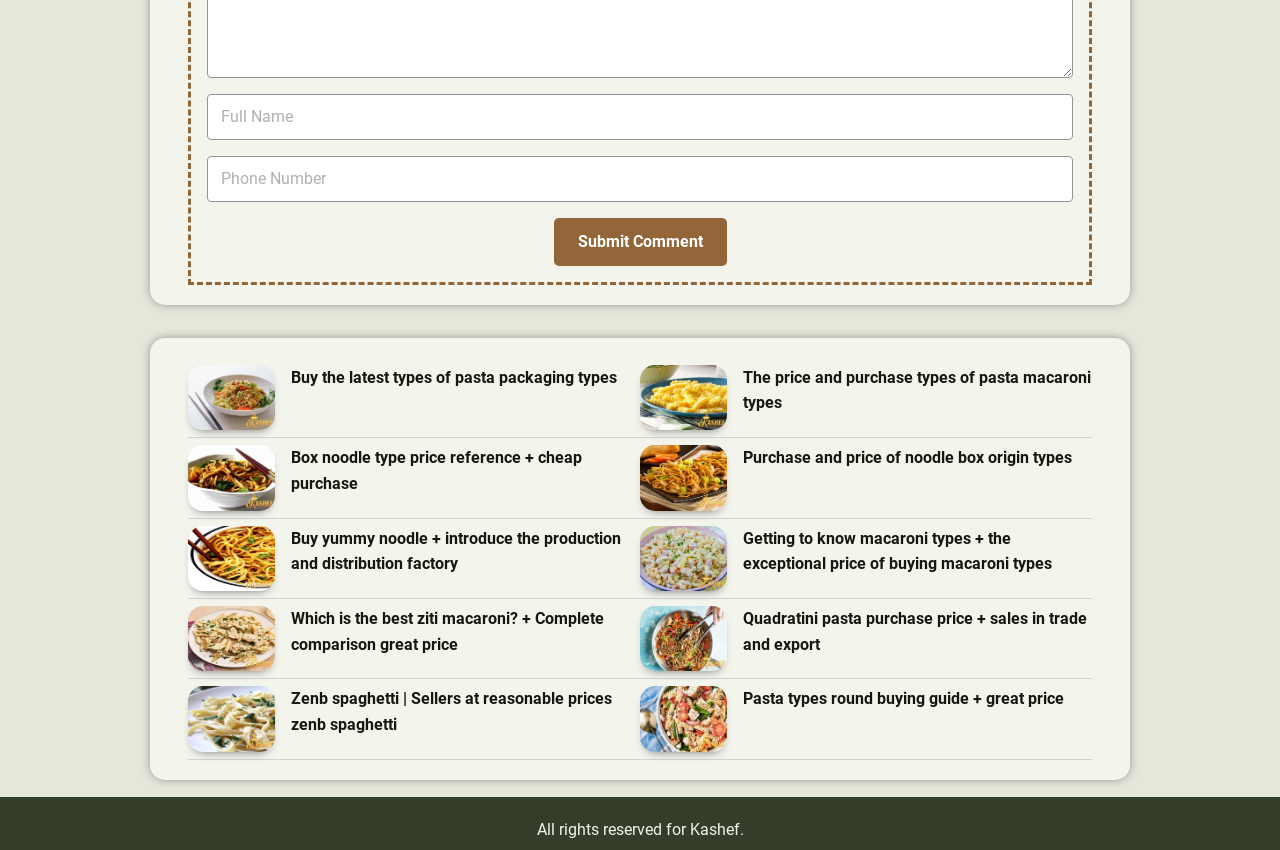Please identify the bounding box coordinates of the element on the webpage that should be clicked to follow this instruction: "View the price and purchase types of pasta macaroni types". The bounding box coordinates should be given as four float numbers between 0 and 1, formatted as [left, top, right, bottom].

[0.581, 0.429, 0.853, 0.491]